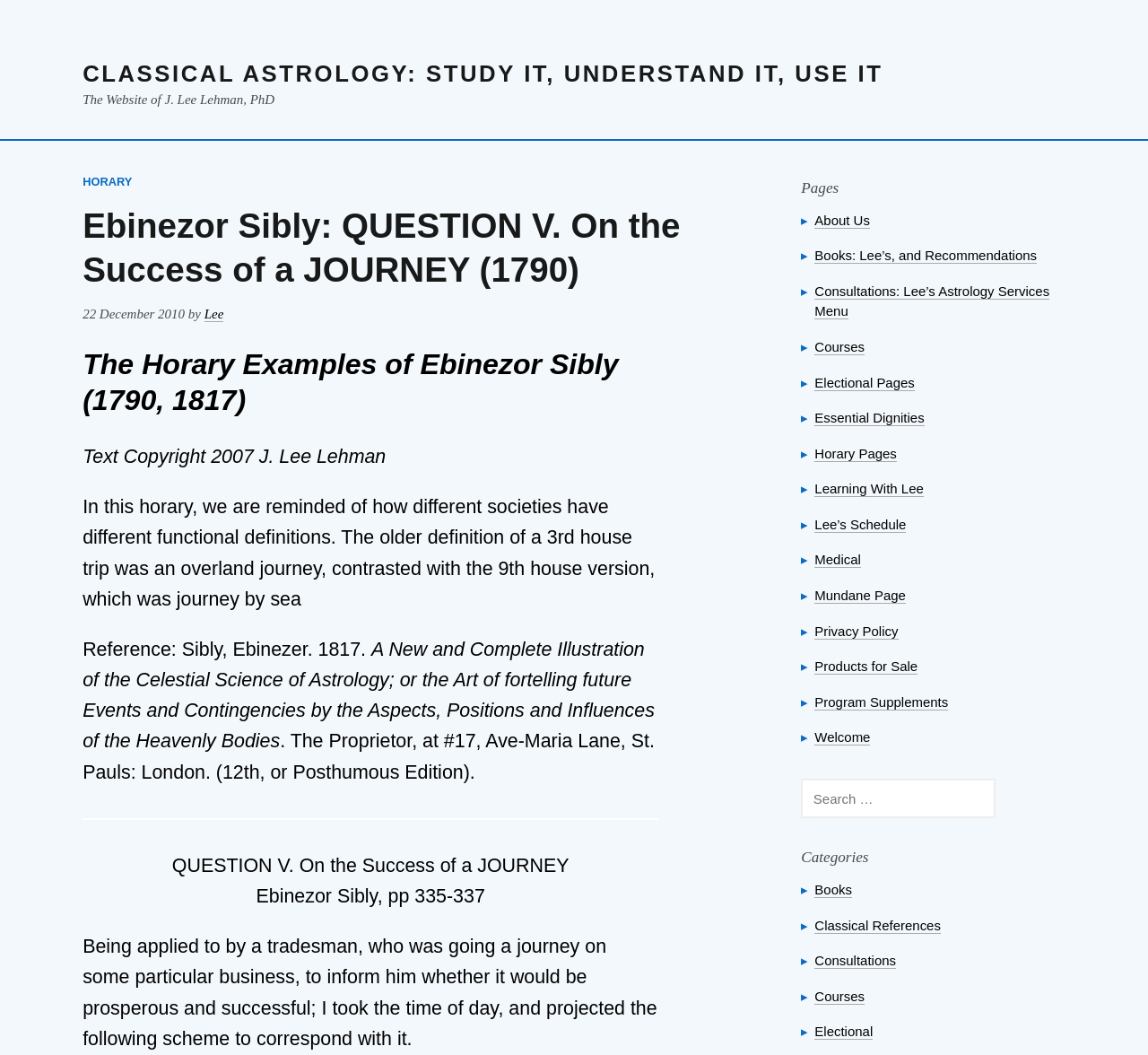What is the name of the book referenced in the text?
Based on the image, provide a one-word or brief-phrase response.

A New and Complete Illustration of the Celestial Science of Astrology